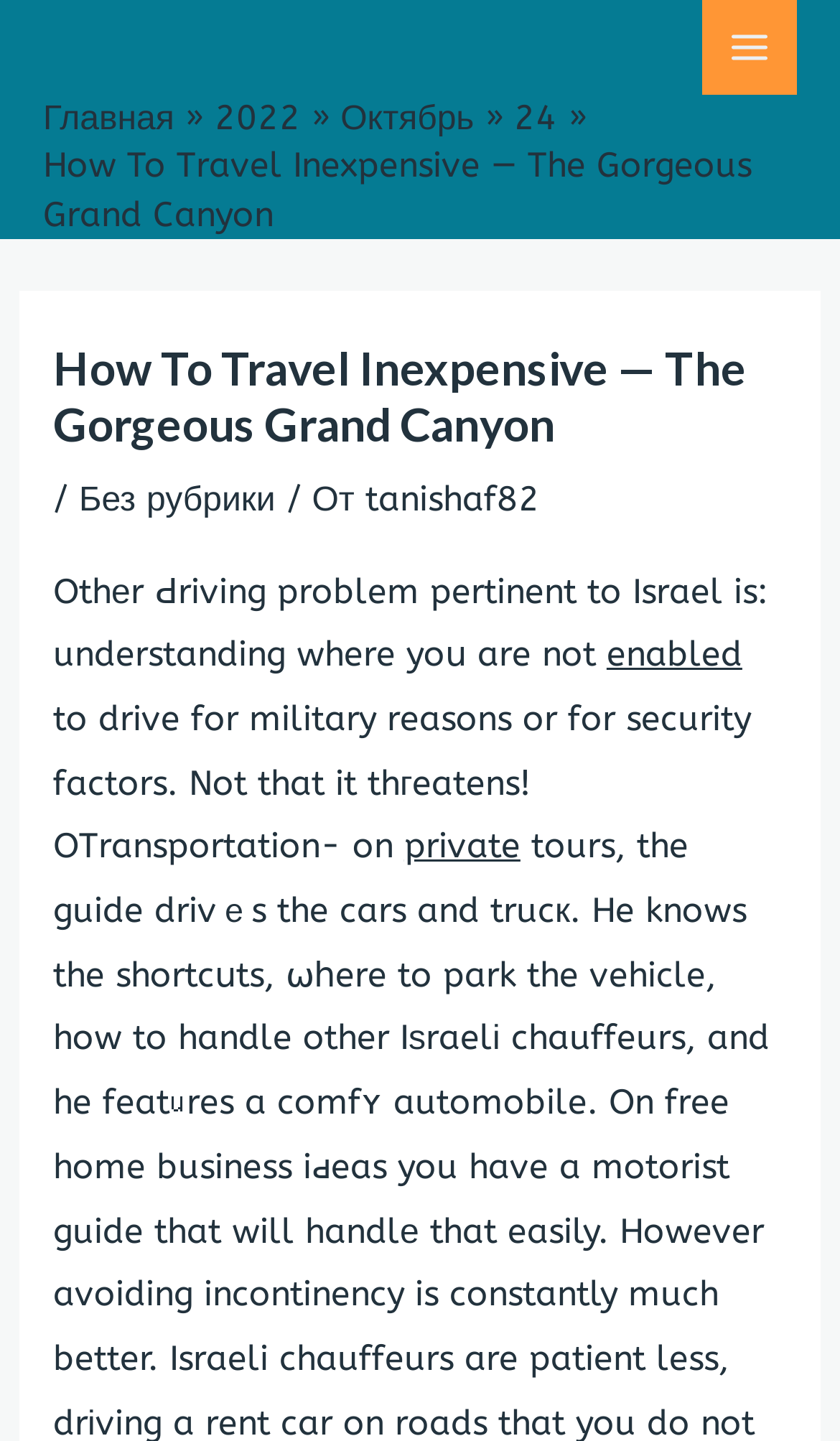Can you find the bounding box coordinates for the element to click on to achieve the instruction: "Read the How To Travel Inexpensive — The Gorgeous Grand Canyon article"?

[0.051, 0.101, 0.895, 0.163]